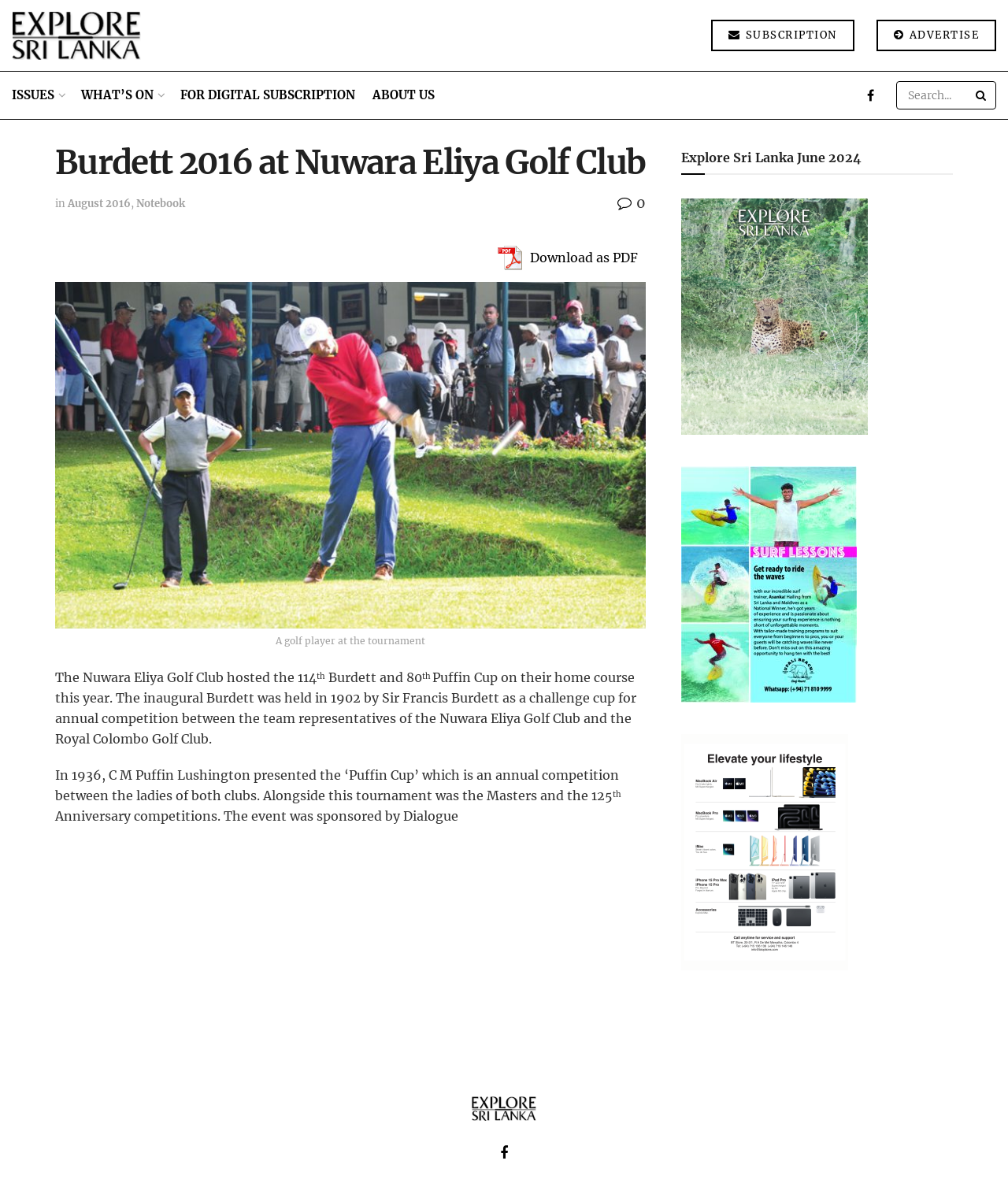Find the bounding box coordinates of the element to click in order to complete the given instruction: "Download as PDF."

[0.485, 0.204, 0.641, 0.232]